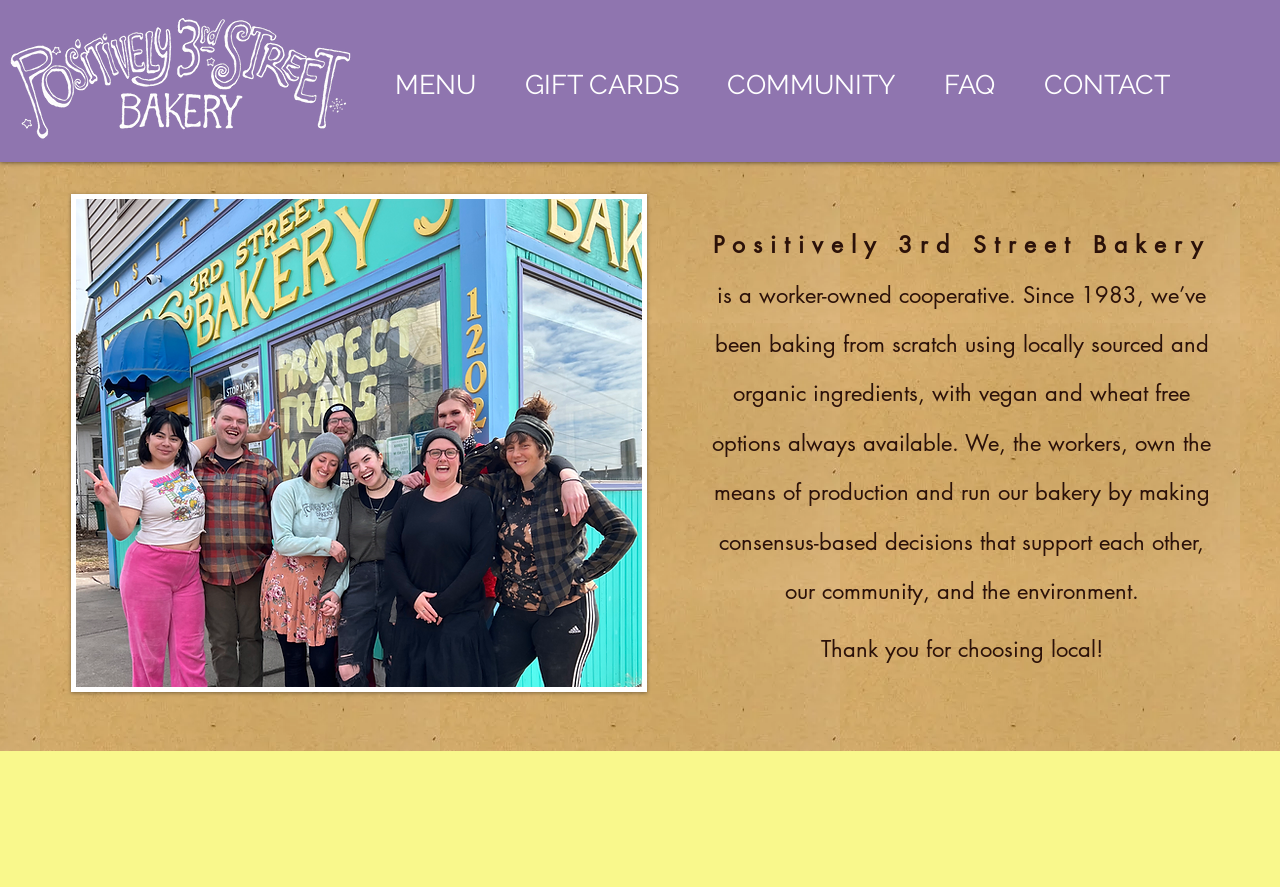Look at the image and write a detailed answer to the question: 
What is the bakery's approach to ingredients?

The static text on the webpage states that the bakery uses 'locally sourced and organic ingredients.' This suggests that the bakery prioritizes using high-quality, environmentally friendly ingredients in their products.